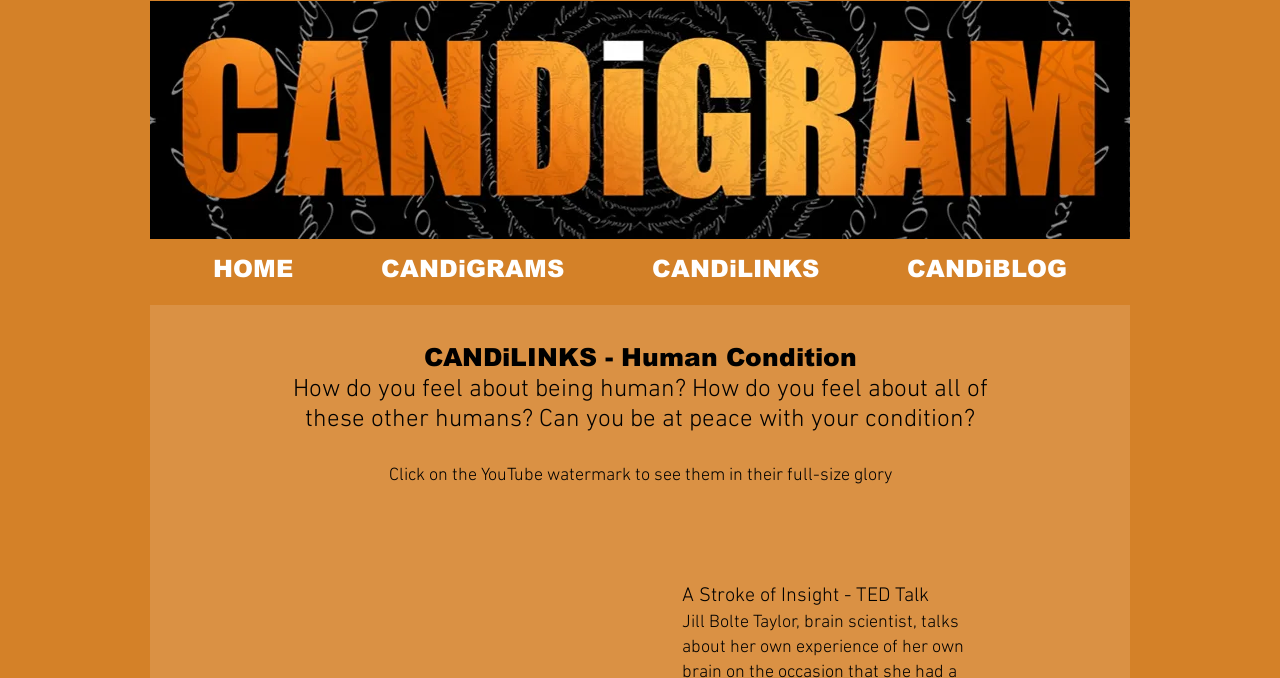What is the purpose of clicking on the YouTube watermark?
Provide a detailed answer to the question, using the image to inform your response.

I read the heading element that says 'Click on the YouTube watermark to see them in their full-size glory', so the purpose is to see videos in full-size glory.